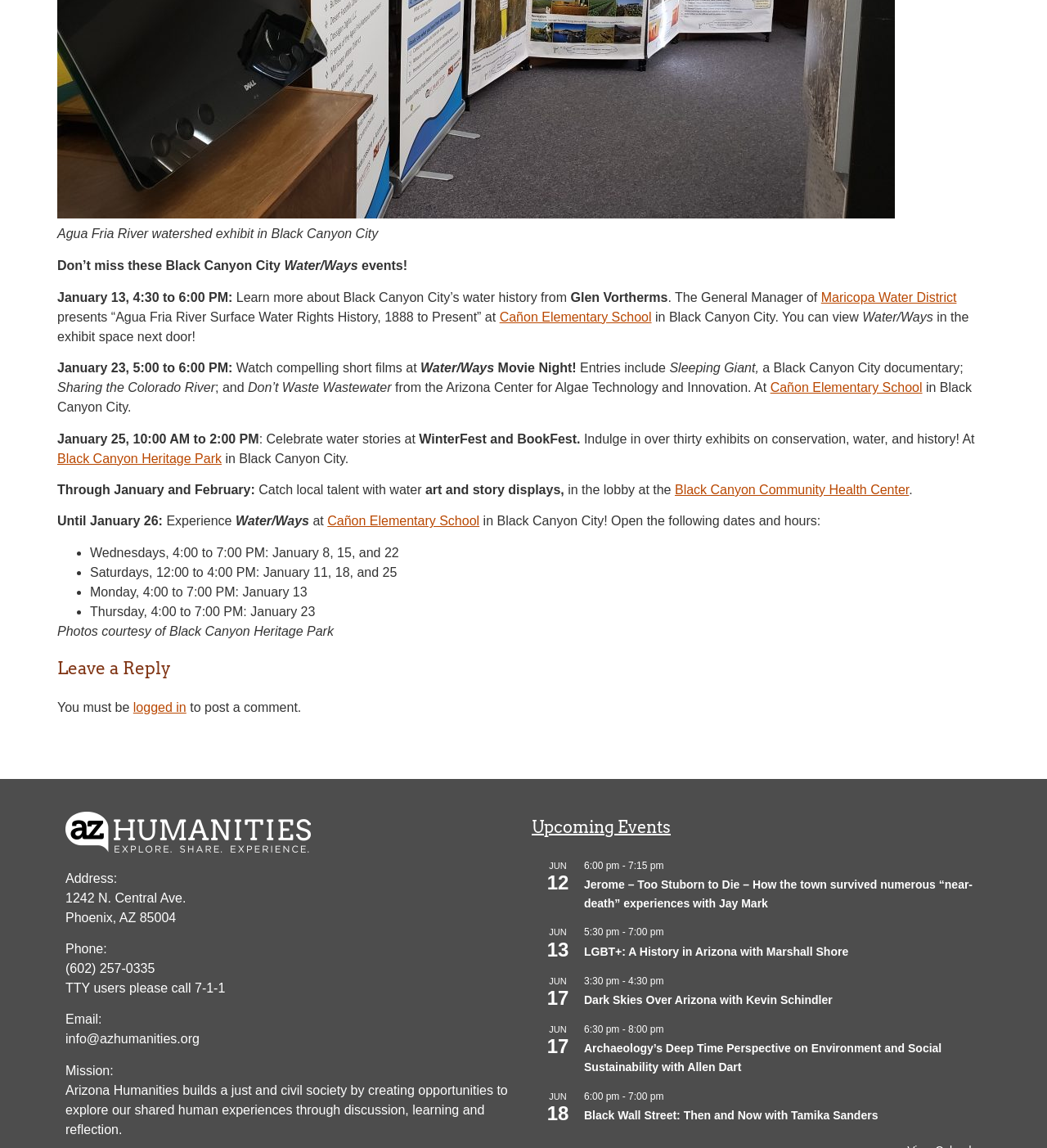Where is the Cañon Elementary School located?
From the screenshot, provide a brief answer in one word or phrase.

Black Canyon City